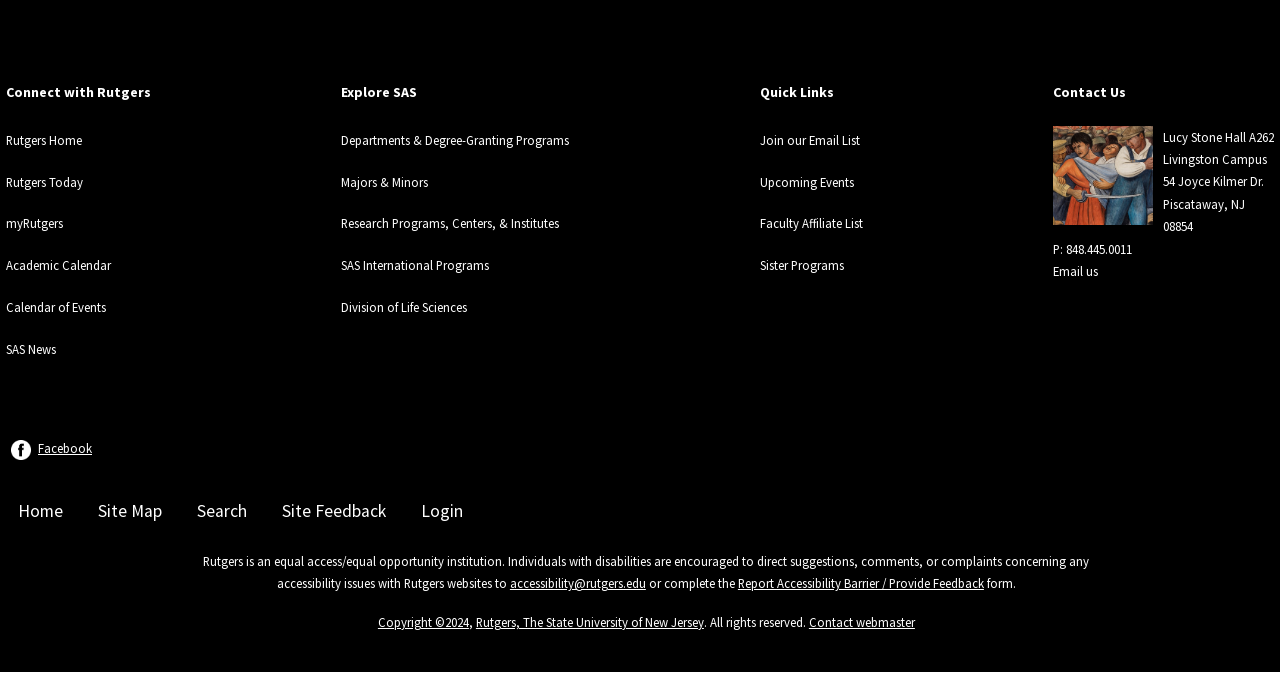What is the address of Lucy Stone Hall?
Please provide a comprehensive answer based on the information in the image.

The address of Lucy Stone Hall can be found in the 'Contact Us' section, where it is listed as '54 Joyce Kilmer Dr.' along with the building name and campus location.